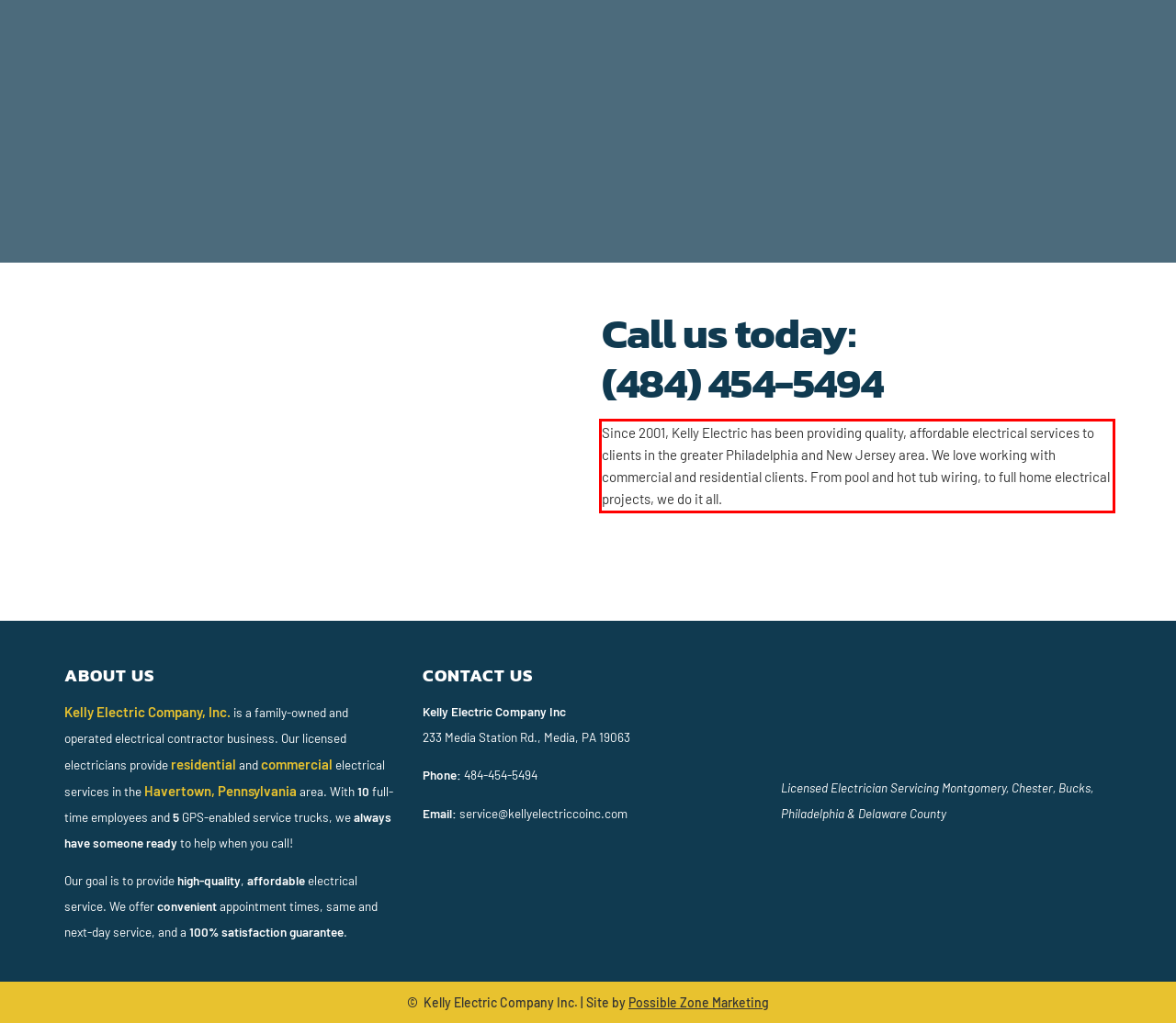Please perform OCR on the text content within the red bounding box that is highlighted in the provided webpage screenshot.

Since 2001, Kelly Electric has been providing quality, affordable electrical services to clients in the greater Philadelphia and New Jersey area. We love working with commercial and residential clients. From pool and hot tub wiring, to full home electrical projects, we do it all.